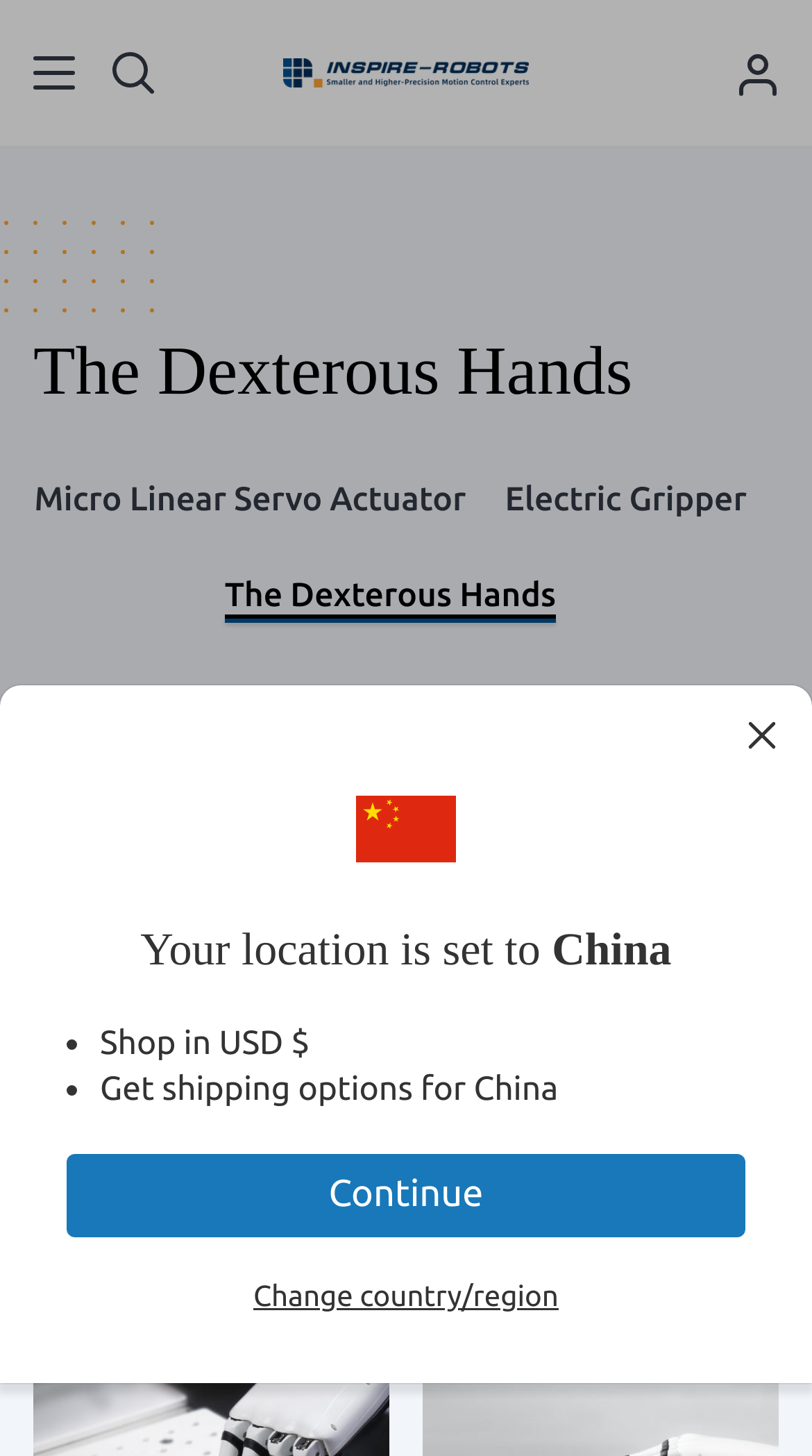Summarize the webpage with a detailed and informative caption.

The webpage is about "The Dexterous Hands" and appears to be a product page or a description of a robotic hand system. At the top of the page, there is a notification bar that spans the entire width, informing the user that their location is set to China and providing options to shop in USD, get shipping options, and change the country or region. This bar contains a dismiss button on the right side.

Below the notification bar, there are several navigation elements, including an "Open menu" button, a "Search" link, a logo or brand link "inspire-robots" with an accompanying image, and a "My Account" link. These elements are positioned at the top of the page, with the logo and navigation links aligned horizontally.

The main content of the page starts with a heading that reads "The Dexterous Hands". Below this heading, there are three links to related products or categories: "Micro Linear Servo Actuator", "Electric Gripper", and another "The Dexterous Hands" link.

The main description of the product is a block of text that spans almost the entire width of the page. It describes the features and capabilities of "The Dexterous Hands", including its linear drive design, miniature linear servo drives, pressure sensors, and motor joints.

At the bottom of the page, there are several buttons and links, including a "Filters" button, a "Sort" heading, and a "Sort" button that allows users to sort the content in different ways.